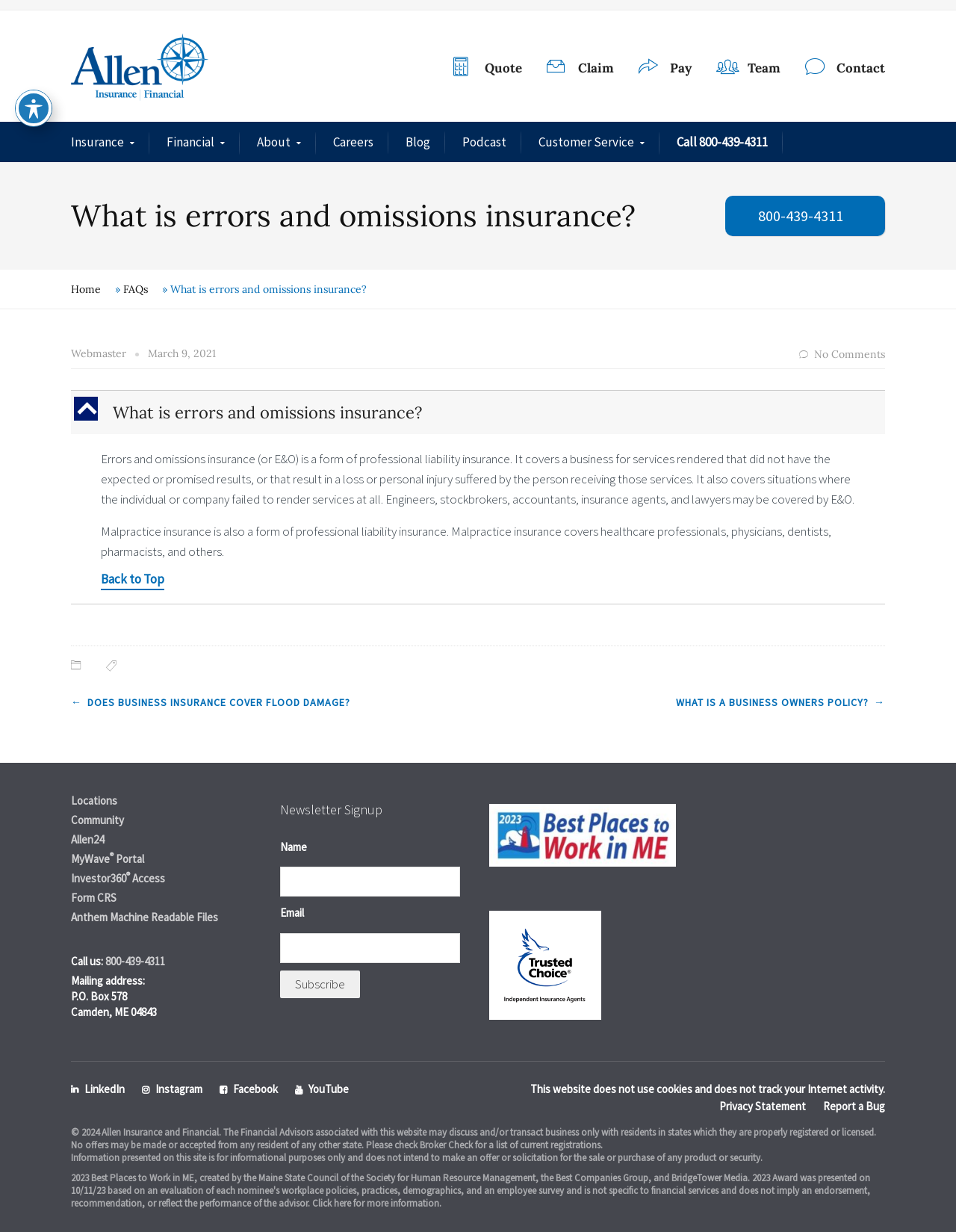Answer the question below with a single word or a brief phrase: 
What is the address of the company's mailing address?

P.O. Box 578, Camden, ME 04843